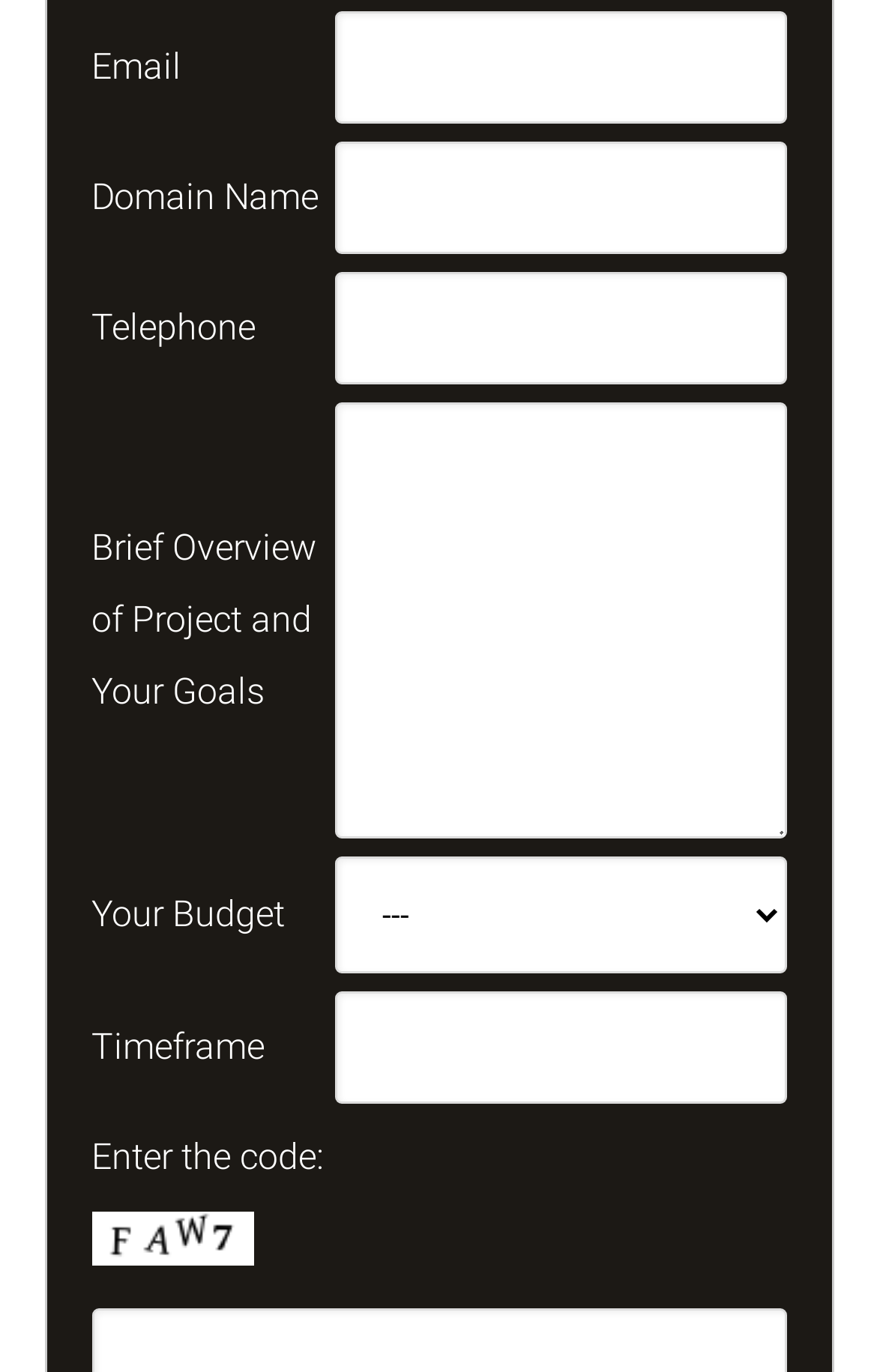Using the provided description social media marketing, find the bounding box coordinates for the UI element. Provide the coordinates in (top-left x, top-left y, bottom-right x, bottom-right y) format, ensuring all values are between 0 and 1.

[0.153, 0.047, 0.847, 0.112]